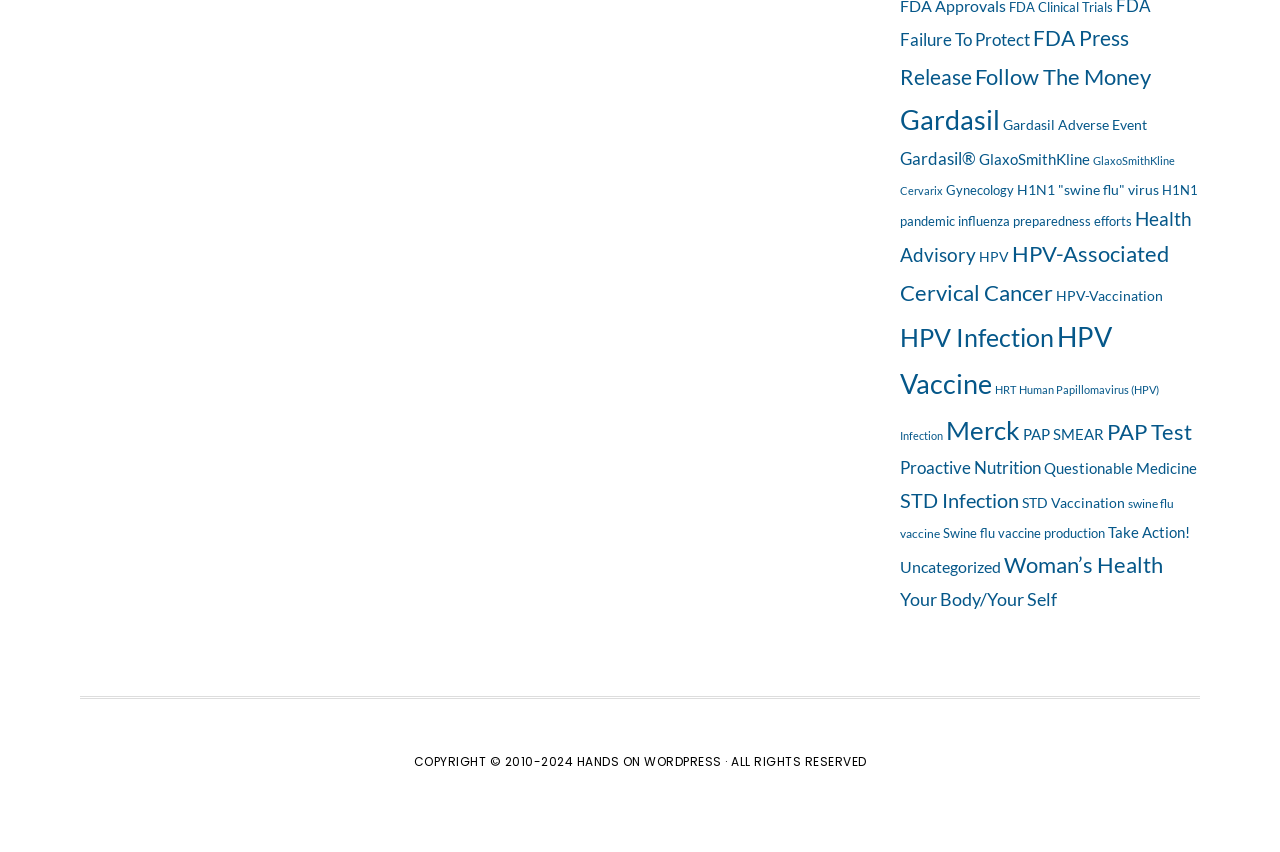Is this webpage related to a specific company or organization?
Using the image as a reference, answer with just one word or a short phrase.

No